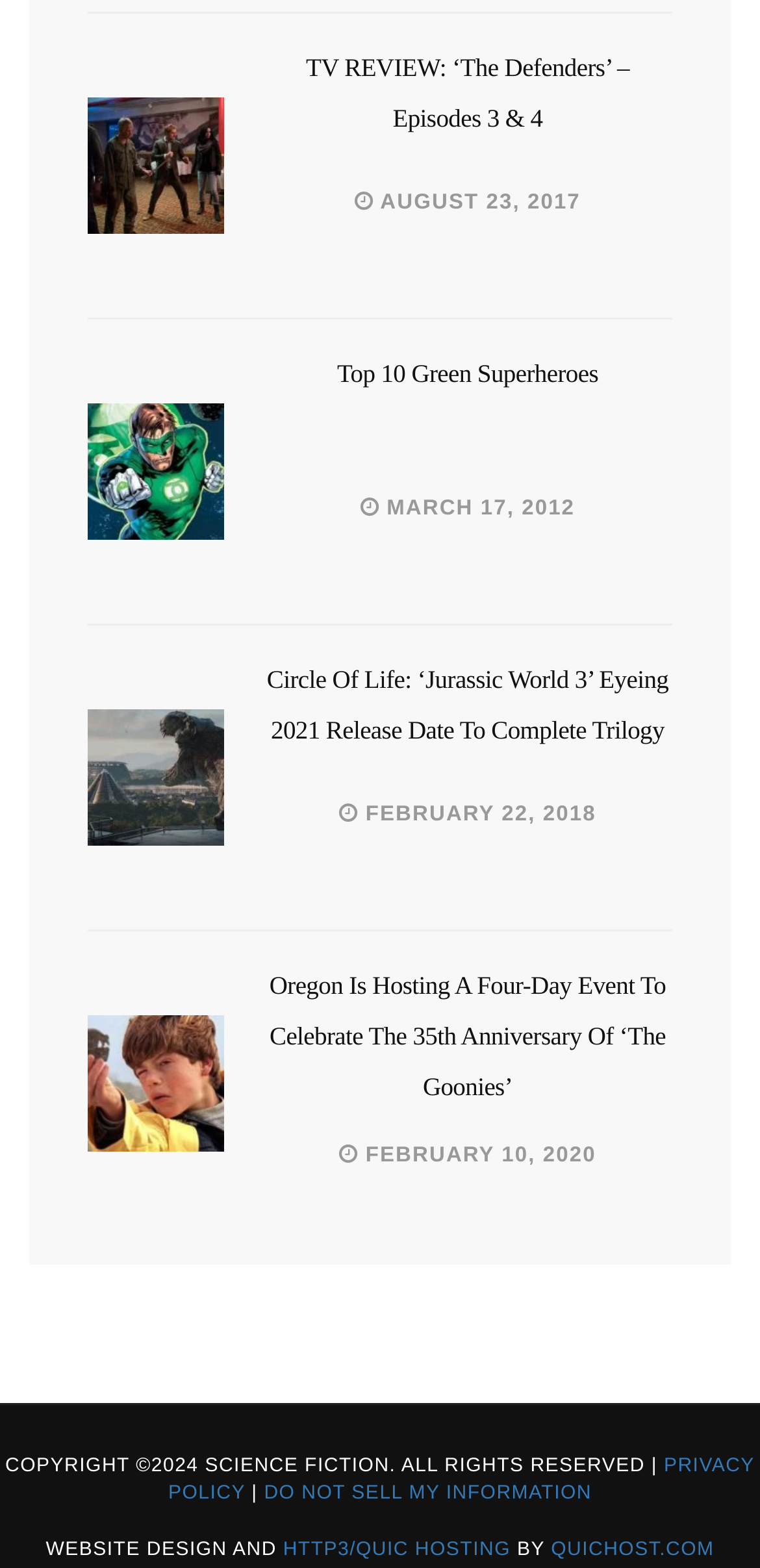Please determine the bounding box coordinates of the element's region to click in order to carry out the following instruction: "View article about Top 10 Green Superheroes". The coordinates should be four float numbers between 0 and 1, i.e., [left, top, right, bottom].

[0.444, 0.271, 0.787, 0.29]